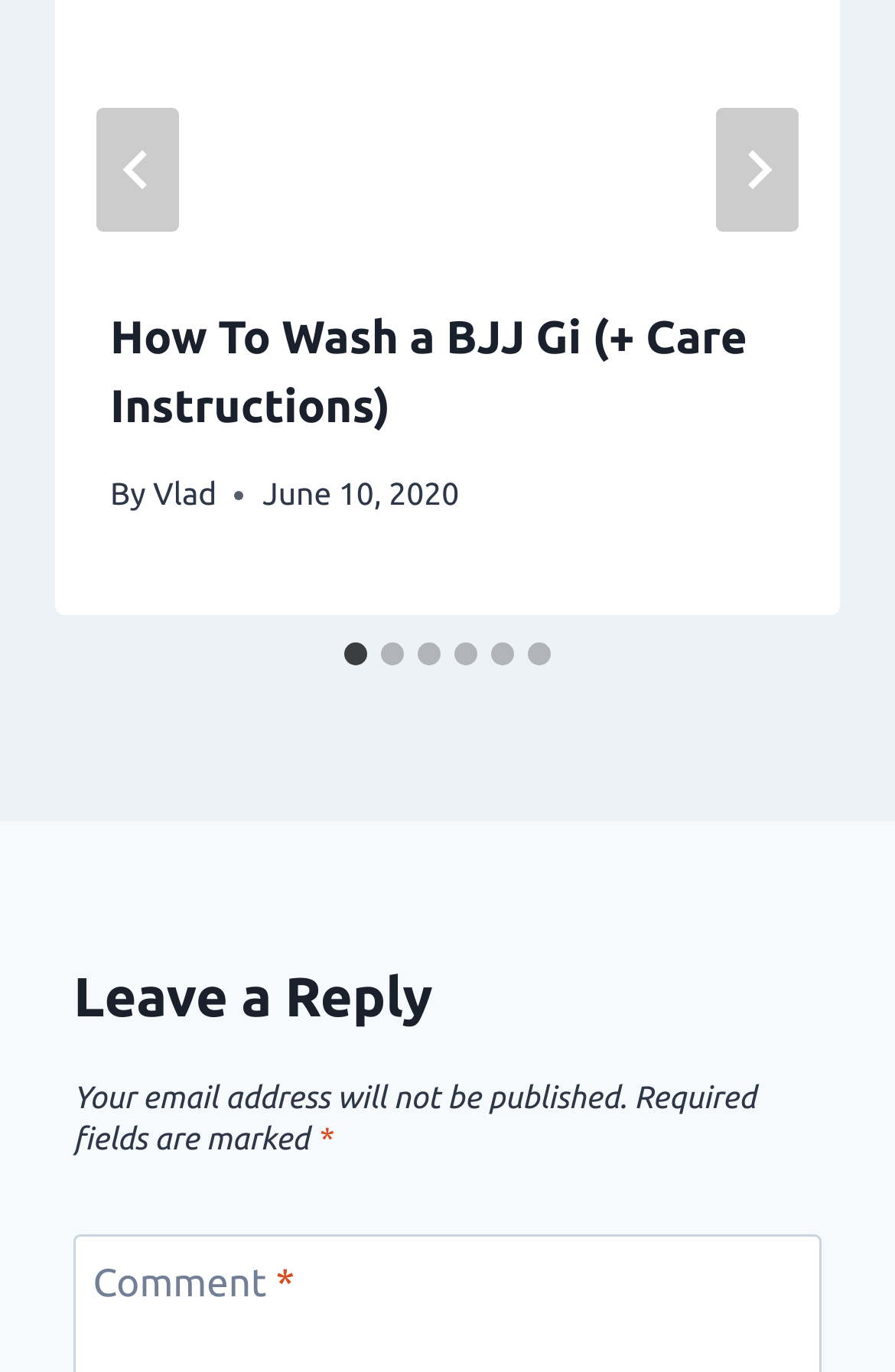Determine the bounding box coordinates of the clickable element to complete this instruction: "Select slide 2". Provide the coordinates in the format of four float numbers between 0 and 1, [left, top, right, bottom].

[0.426, 0.468, 0.451, 0.485]